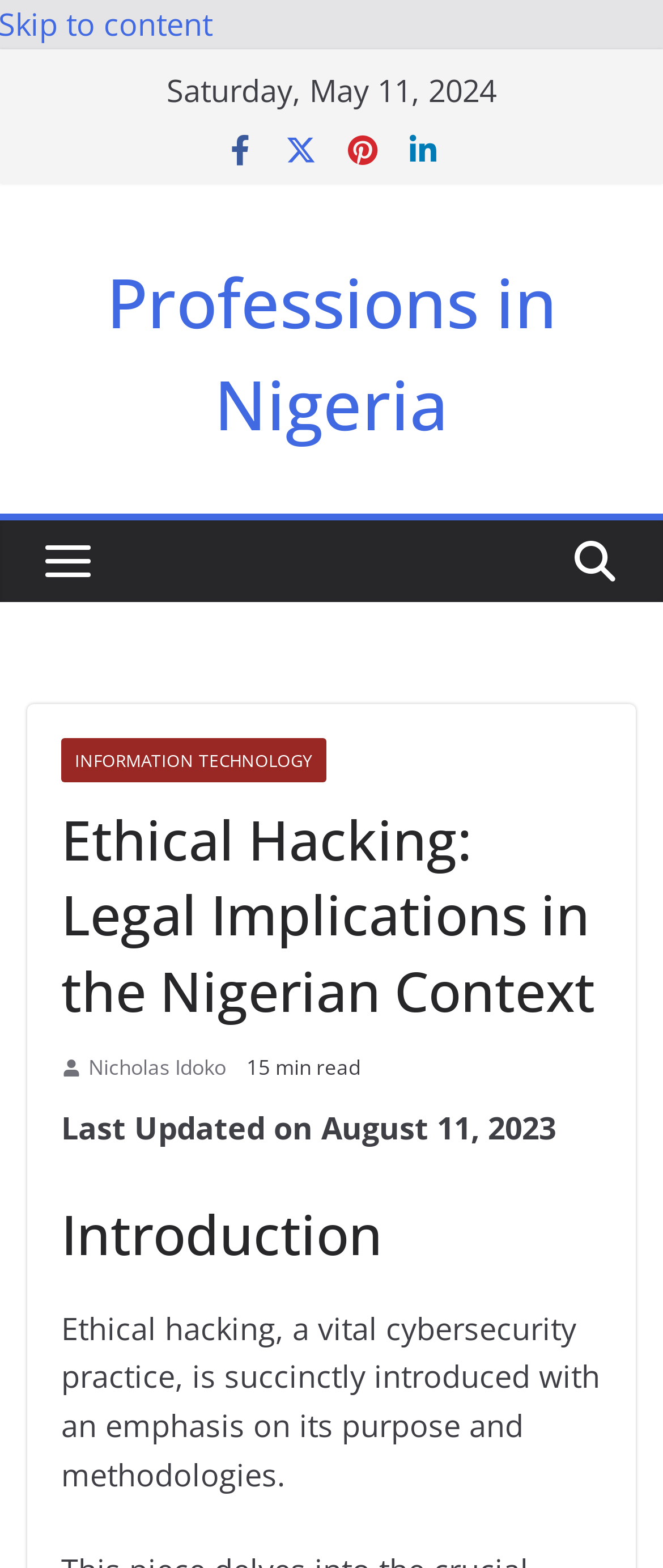How many social media links are there?
Look at the image and respond to the question as thoroughly as possible.

There are four social media links at the top of the webpage, which are Facebook, Twitter, Pinterest, and LinkedIn.